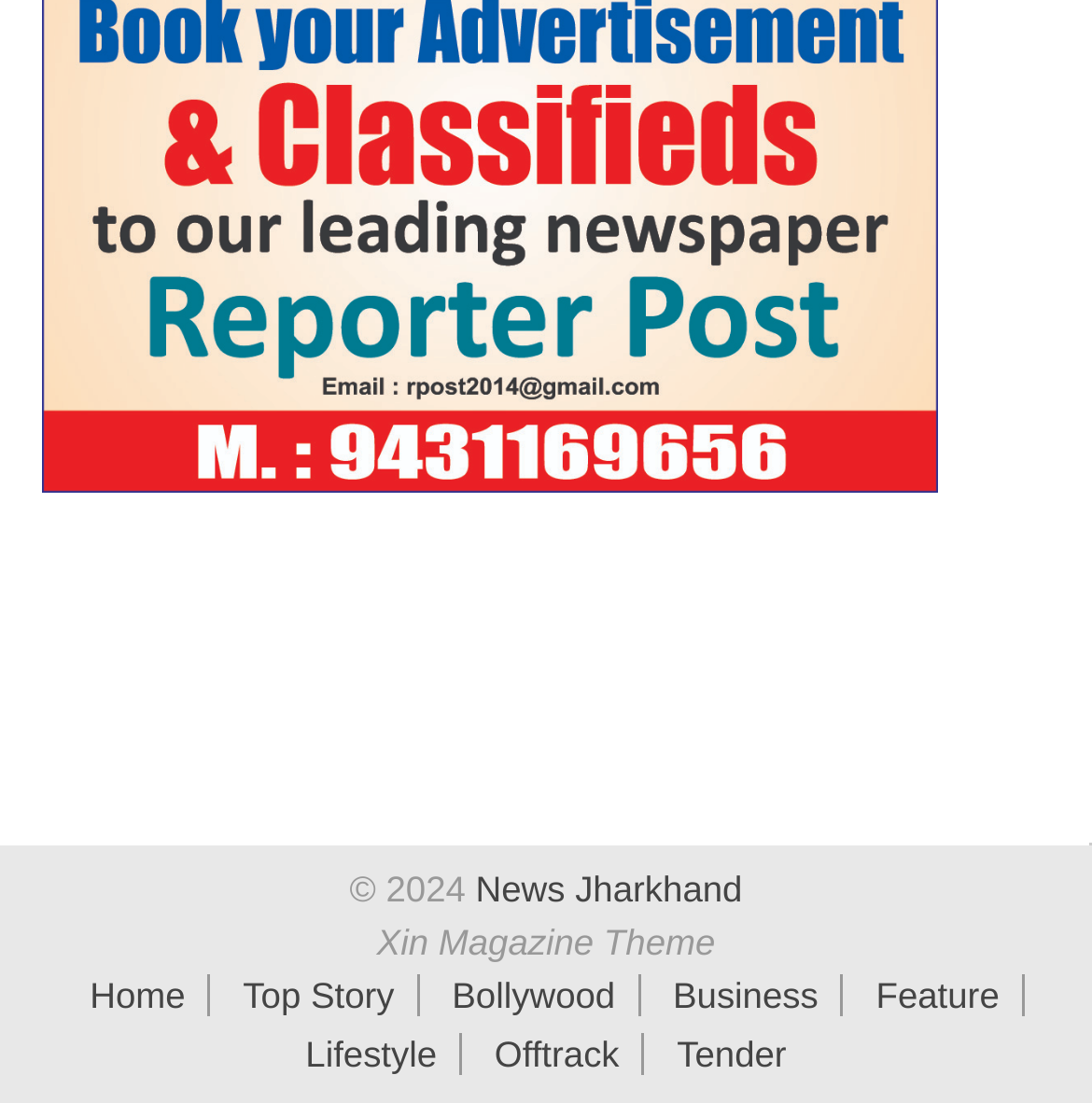Reply to the question with a single word or phrase:
What is the copyright year?

2024